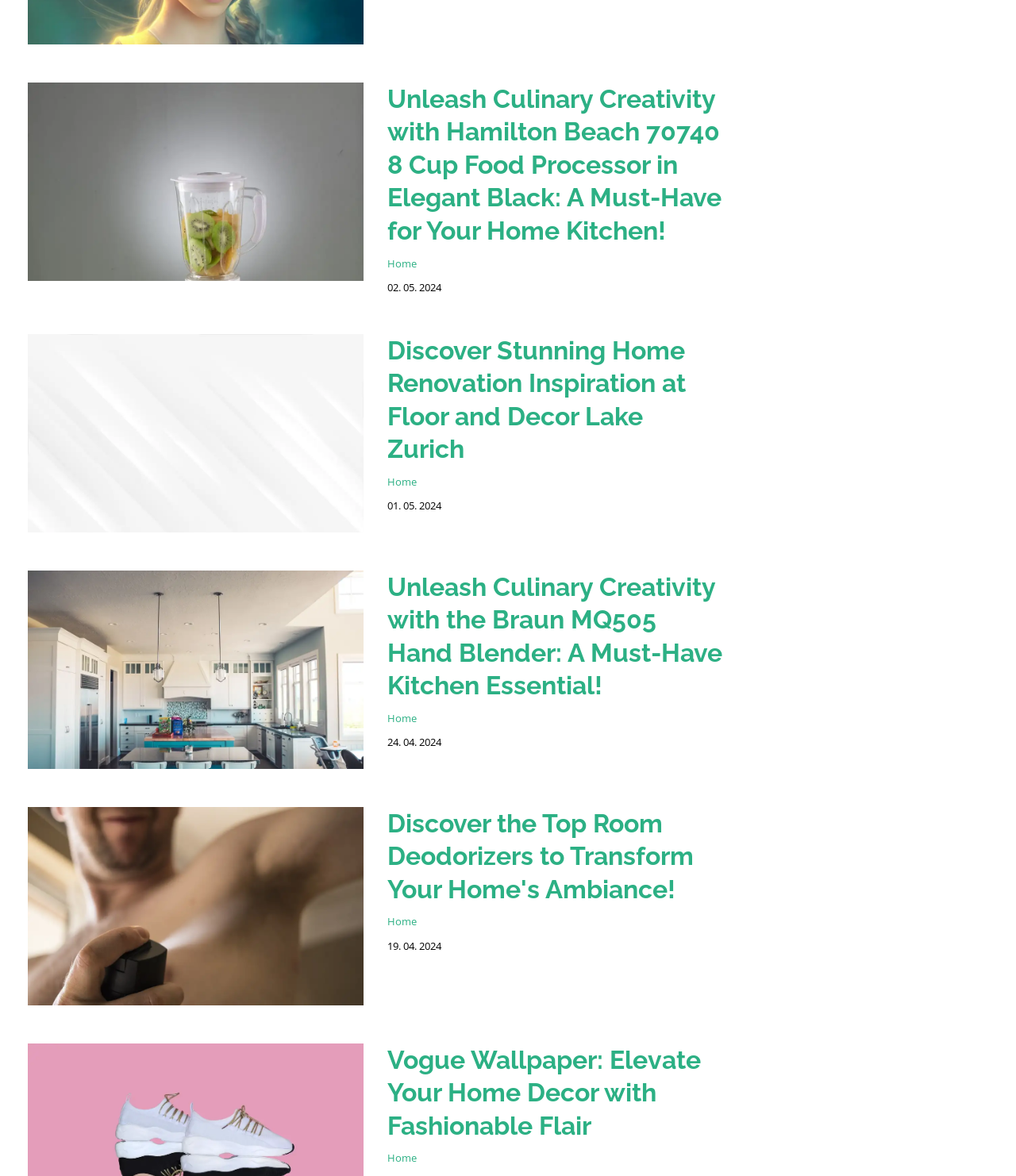Please identify the bounding box coordinates of the clickable element to fulfill the following instruction: "Read the review of Braun MQ505 Hand Blender". The coordinates should be four float numbers between 0 and 1, i.e., [left, top, right, bottom].

[0.027, 0.57, 0.357, 0.586]